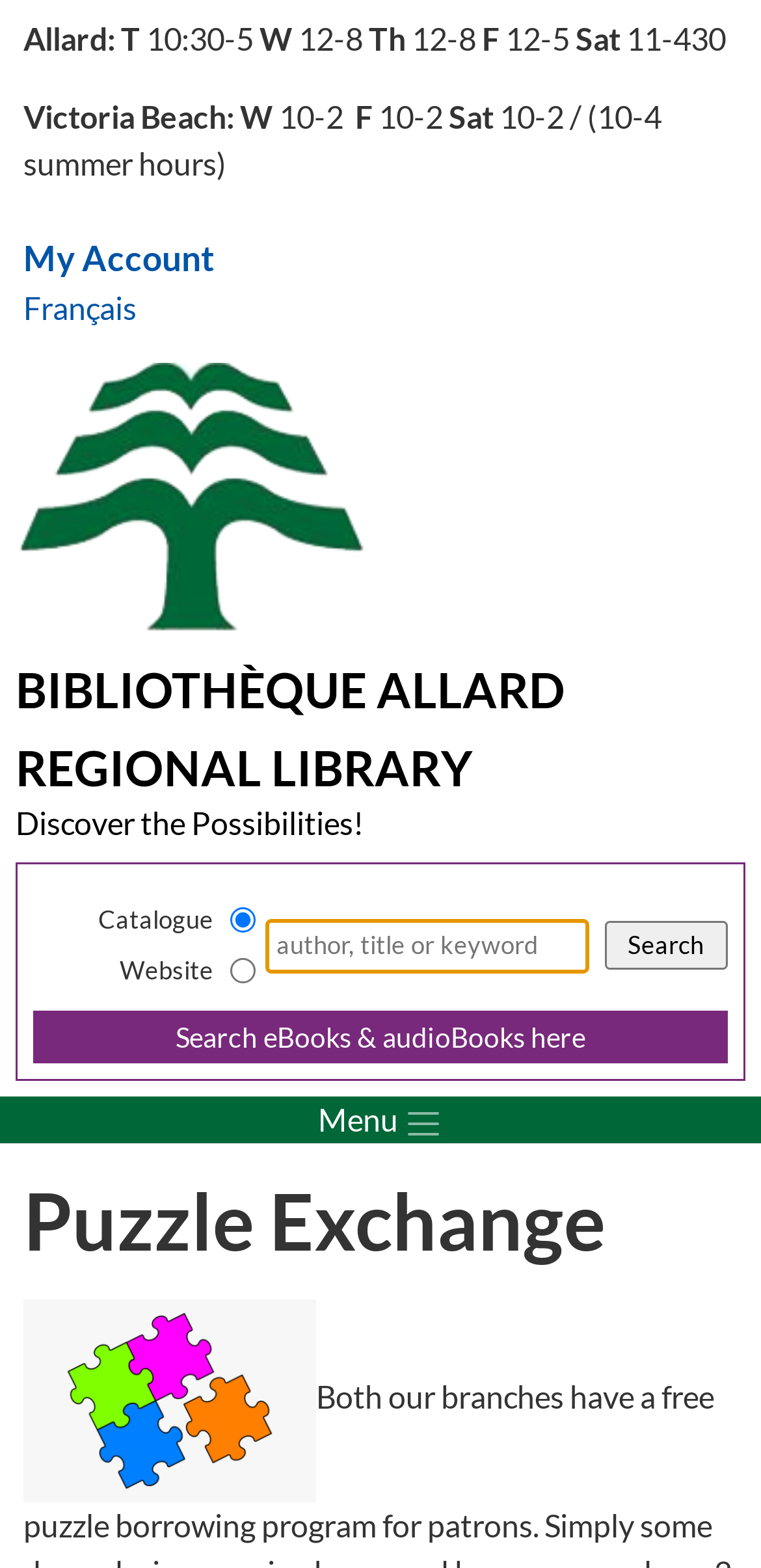Write a detailed summary of the webpage, including text, images, and layout.

The webpage appears to be the homepage of the Bibliothèque Allard Regional Library, with a focus on the Puzzle Exchange program. At the top left, there is a section displaying the library's hours of operation, with separate columns for Allard and Victoria Beach locations. The hours are listed in a table format, with days of the week and corresponding opening and closing times.

Below the hours section, there is a navigation menu that allows users to choose a language, with an option to switch to French. Next to the language menu, there is a link to the library's main page, accompanied by a small image of the library's logo.

The main content area of the page features a prominent header that reads "Puzzle Exchange" in large font. Below the header, there is a search bar that allows users to search the library's catalog or website. The search bar includes options to select the search target, with radio buttons for "Catalogue" and "Website". There is also a link to search for eBooks and audioBooks.

At the bottom of the page, there is a primary navigation menu that can be toggled on and off using a button. The menu is not expanded by default, but when opened, it displays a list of links to various sections of the library's website.